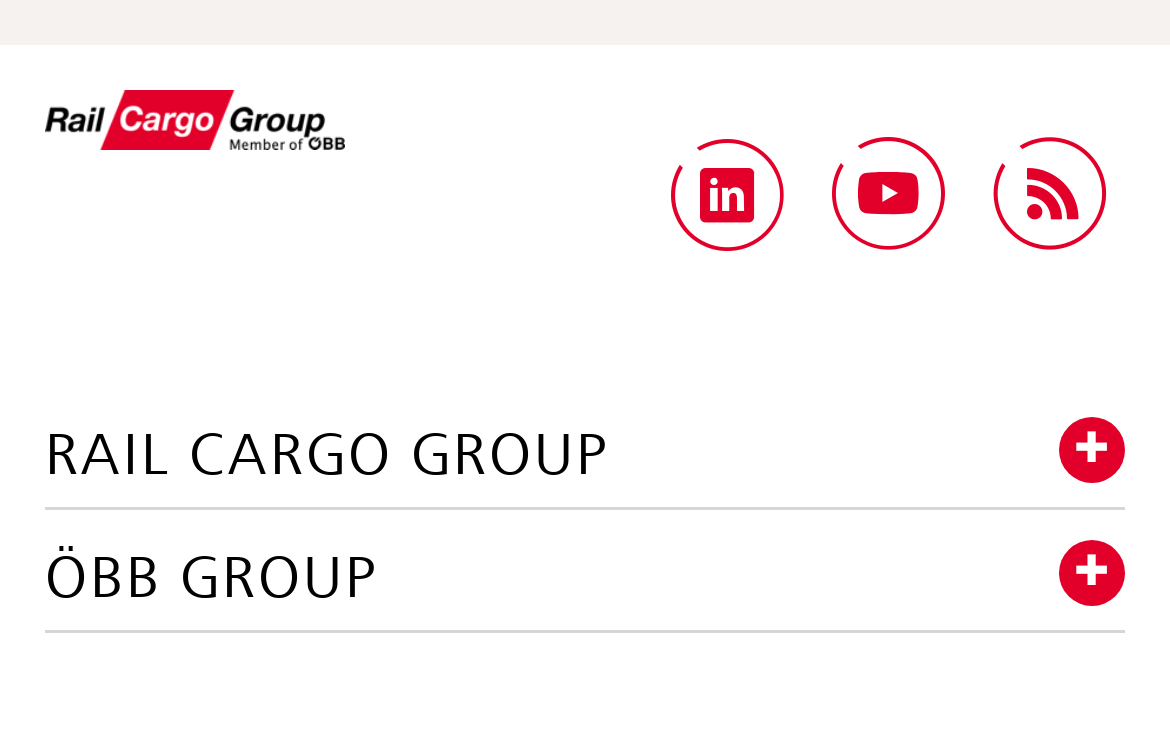What is the domain of the website?
Give a comprehensive and detailed explanation for the question.

The domain of the website is 'railcargo.com' which is a link element located at the bottom-left corner of the webpage with a bounding box of [0.038, 0.771, 0.962, 0.908].